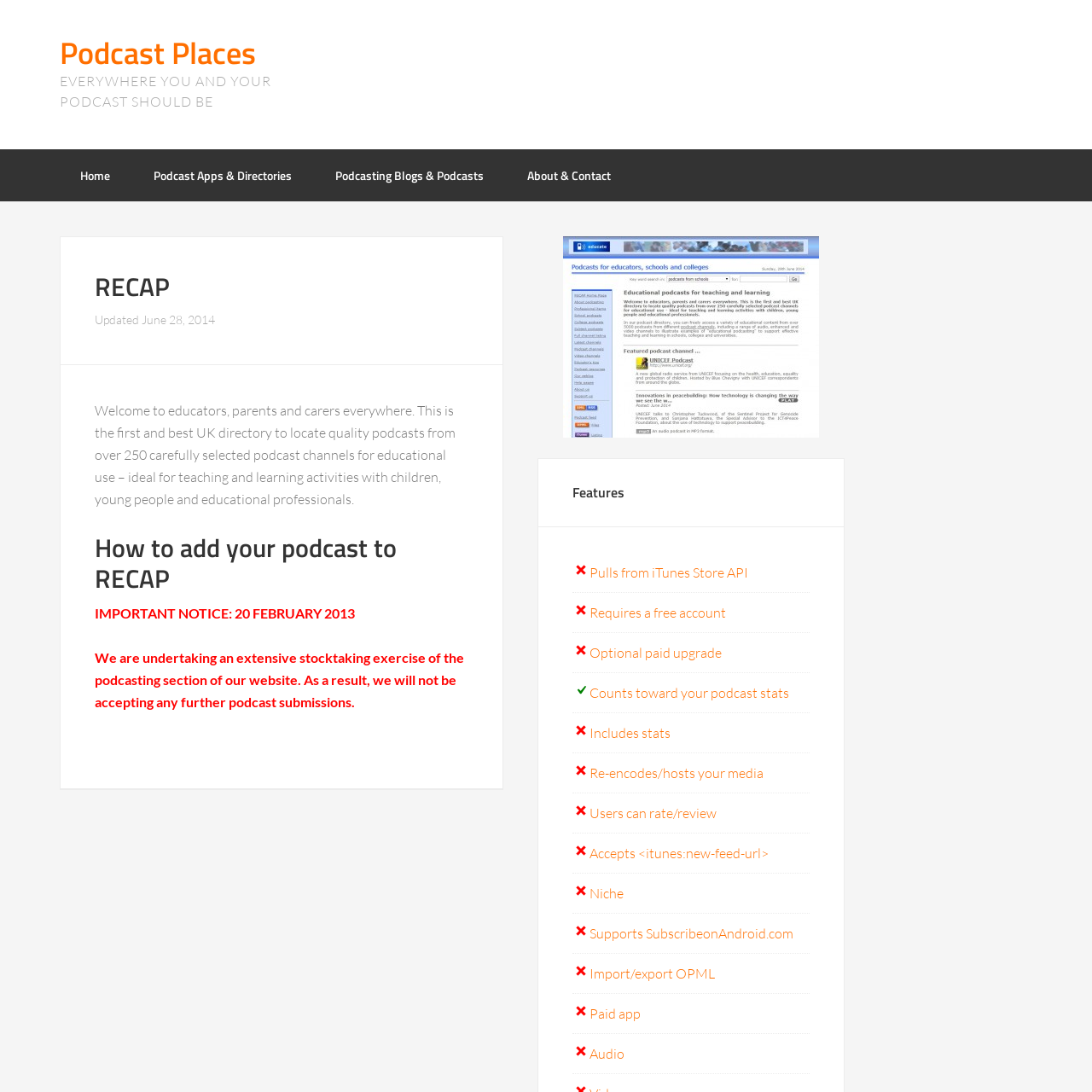Determine the bounding box coordinates of the region to click in order to accomplish the following instruction: "Click on Podcast Apps & Directories". Provide the coordinates as four float numbers between 0 and 1, specifically [left, top, right, bottom].

[0.122, 0.137, 0.286, 0.185]